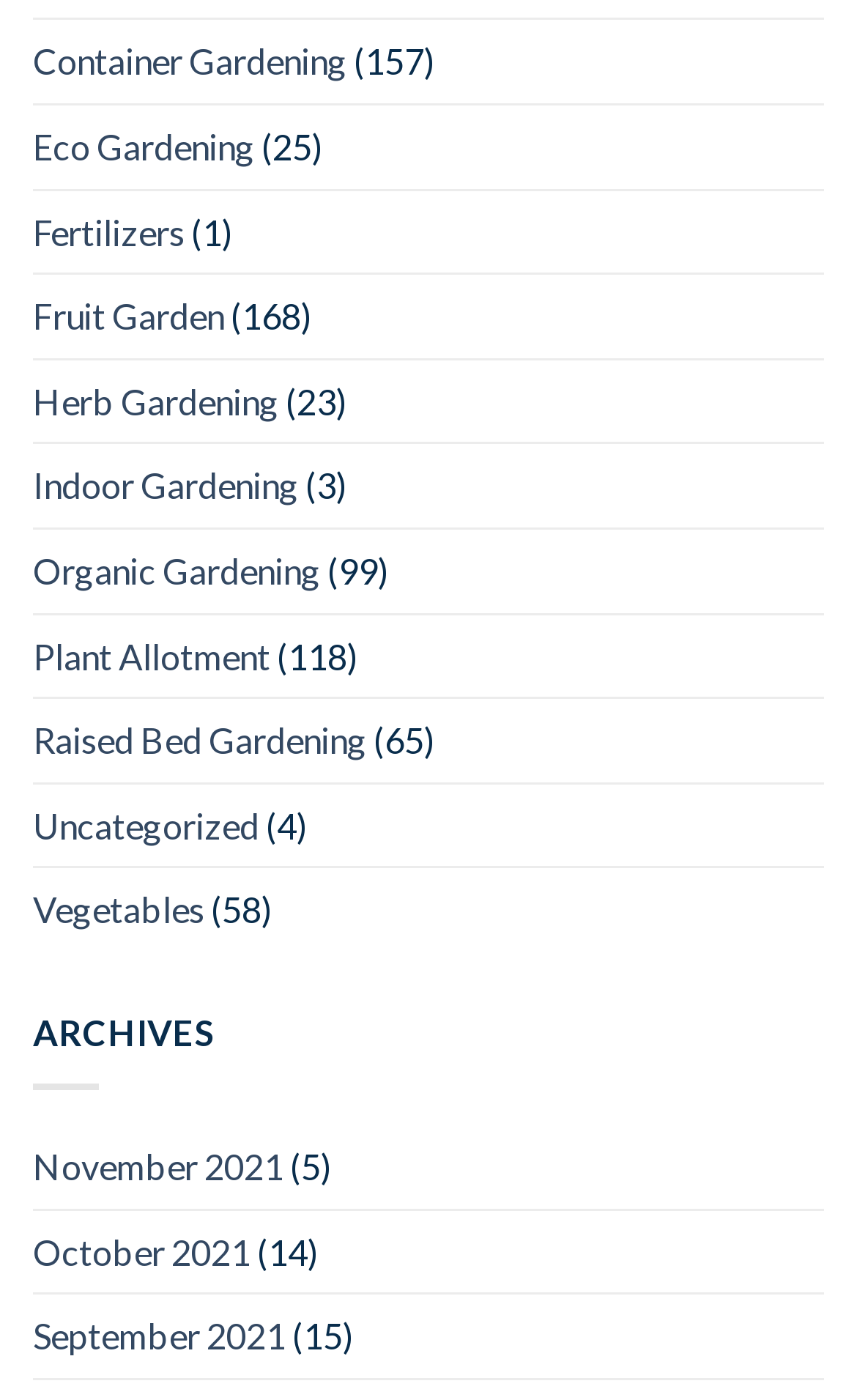Identify the bounding box coordinates of the region that needs to be clicked to carry out this instruction: "click on Container Gardening". Provide these coordinates as four float numbers ranging from 0 to 1, i.e., [left, top, right, bottom].

[0.038, 0.015, 0.405, 0.074]